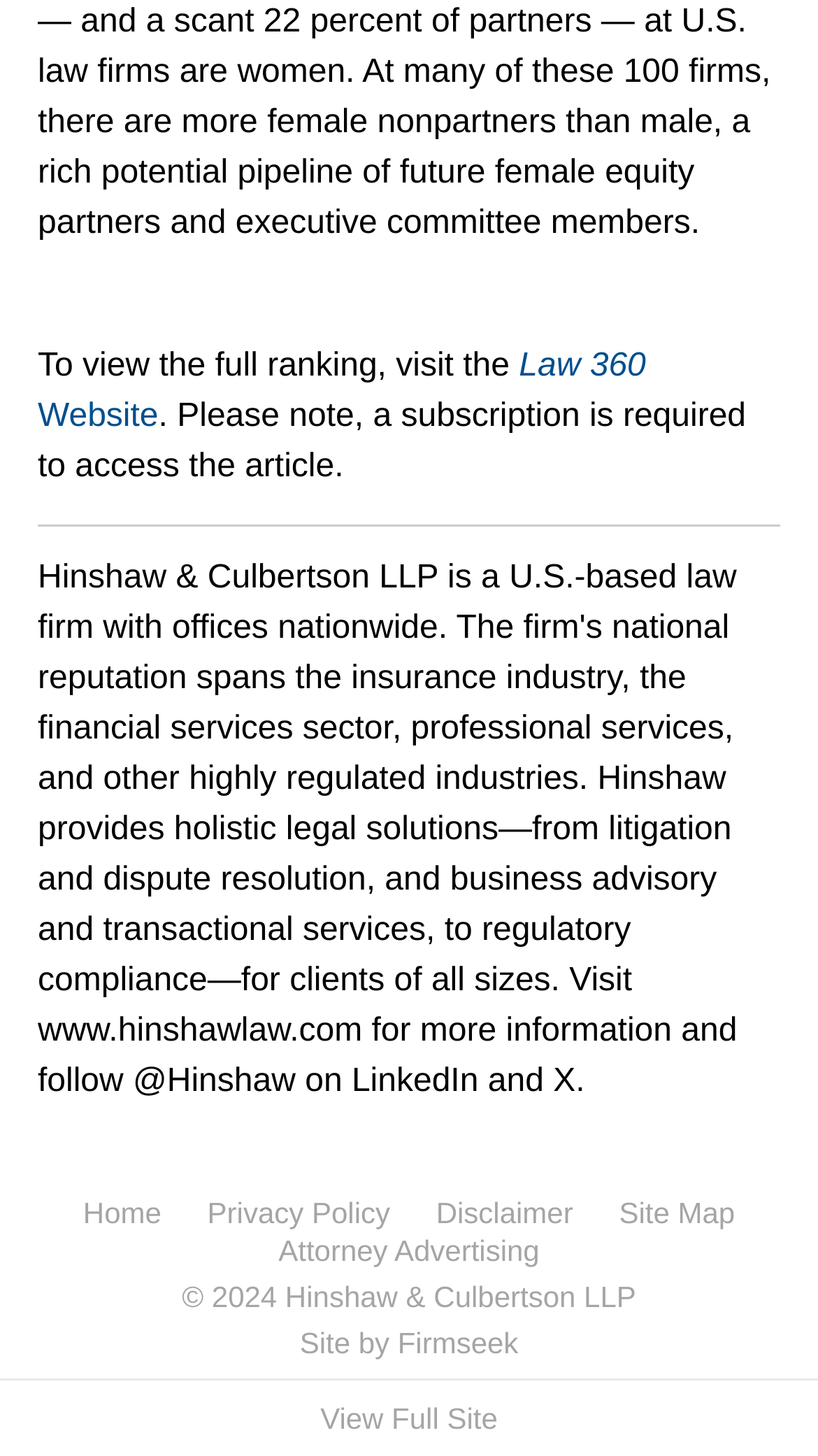Respond to the following question using a concise word or phrase: 
What is the name of the law firm associated with the webpage?

Hinshaw & Culbertson LLP